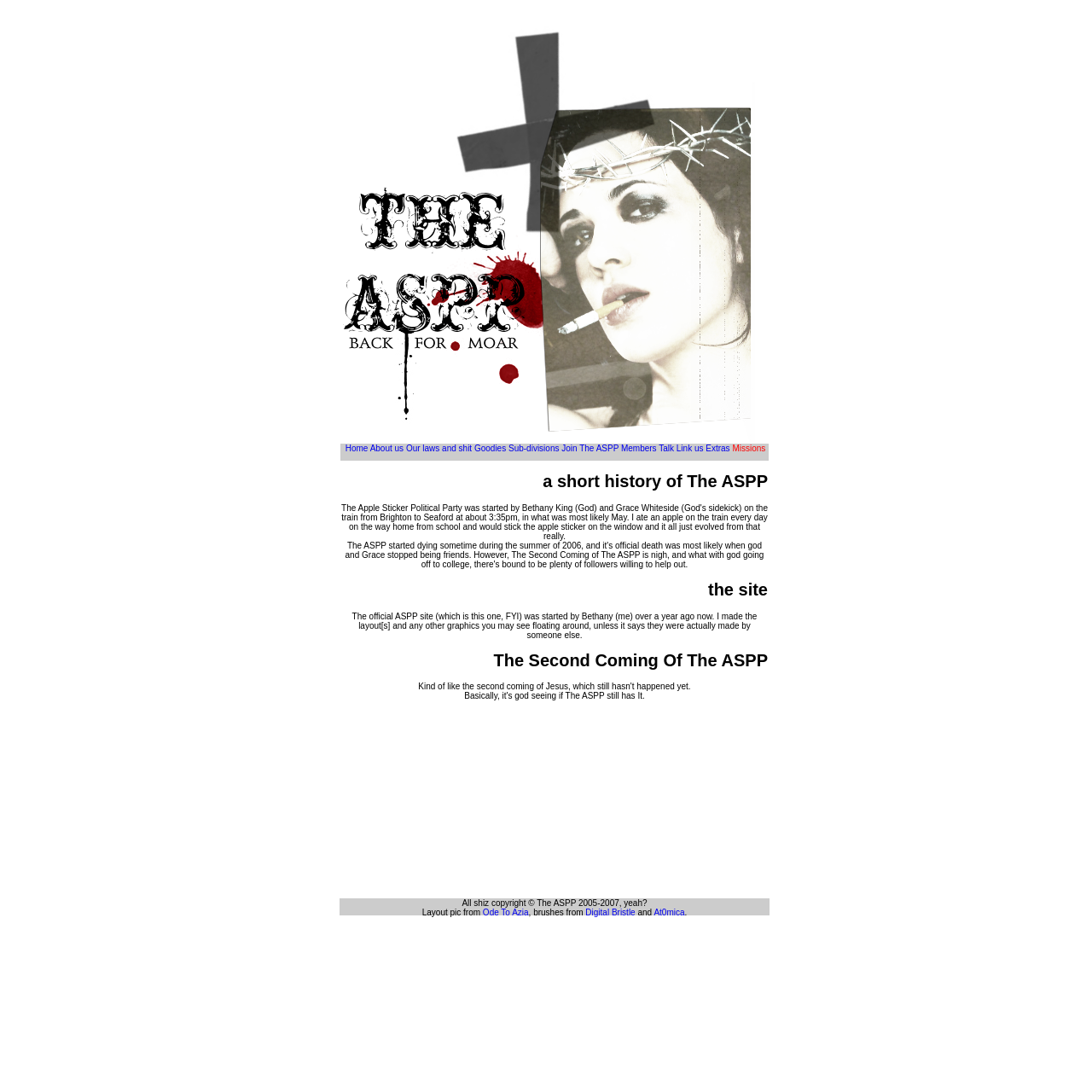Please identify the bounding box coordinates of the element that needs to be clicked to perform the following instruction: "Visit the Ode To Azia website".

[0.442, 0.832, 0.484, 0.84]